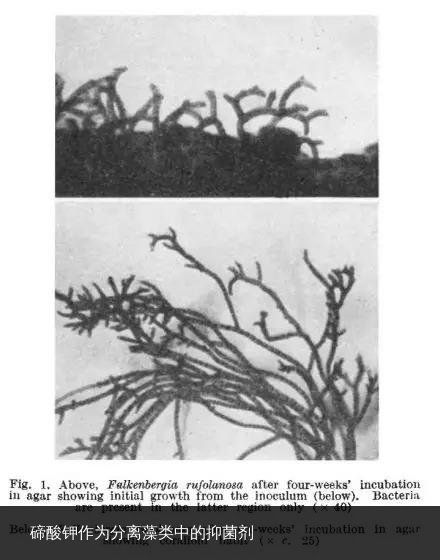What is the effect of potassium arsenite on bacteria? Based on the screenshot, please respond with a single word or phrase.

Restricted growth